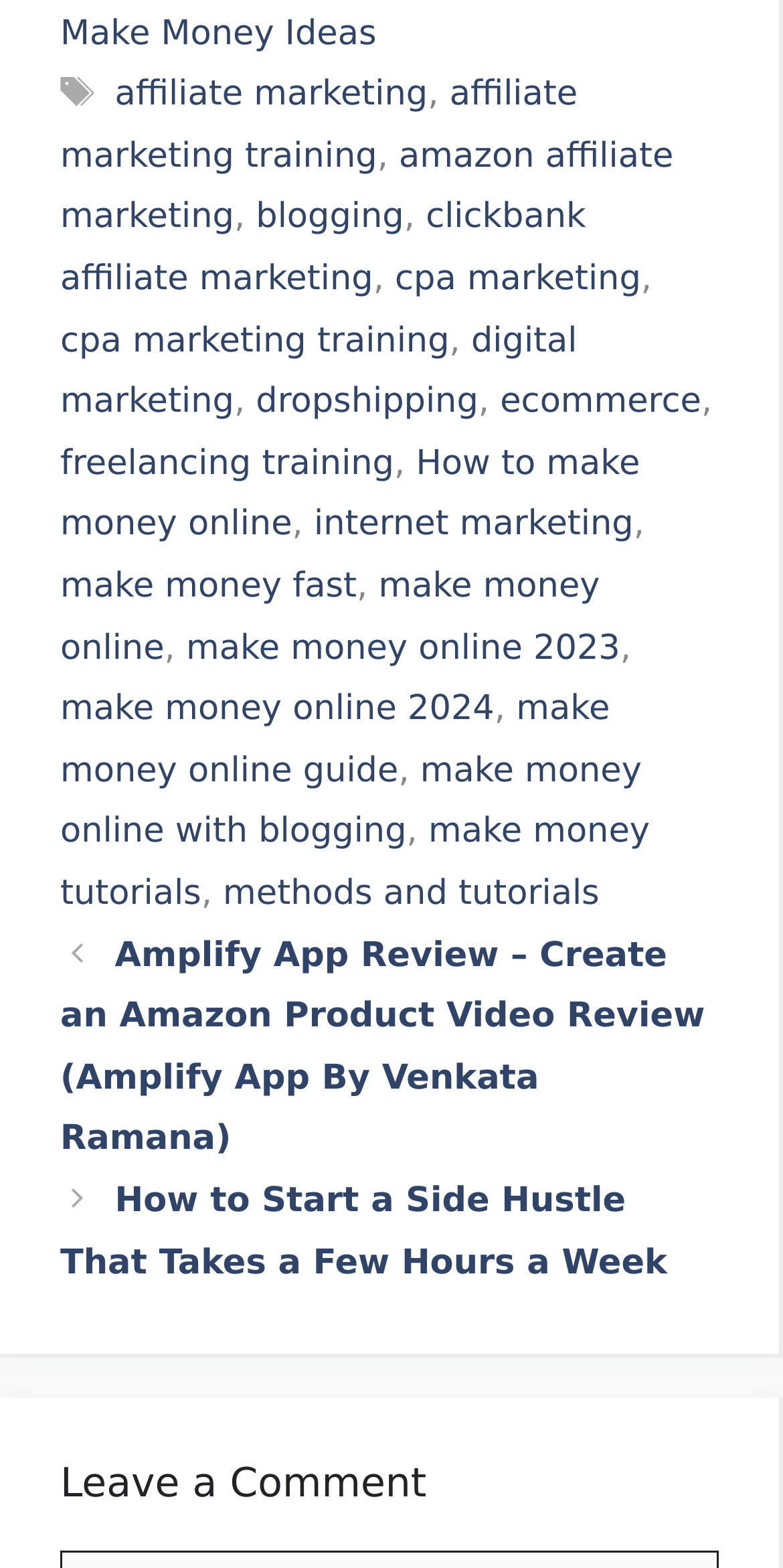What are the main topics on this webpage?
Relying on the image, give a concise answer in one word or a brief phrase.

Make money ideas